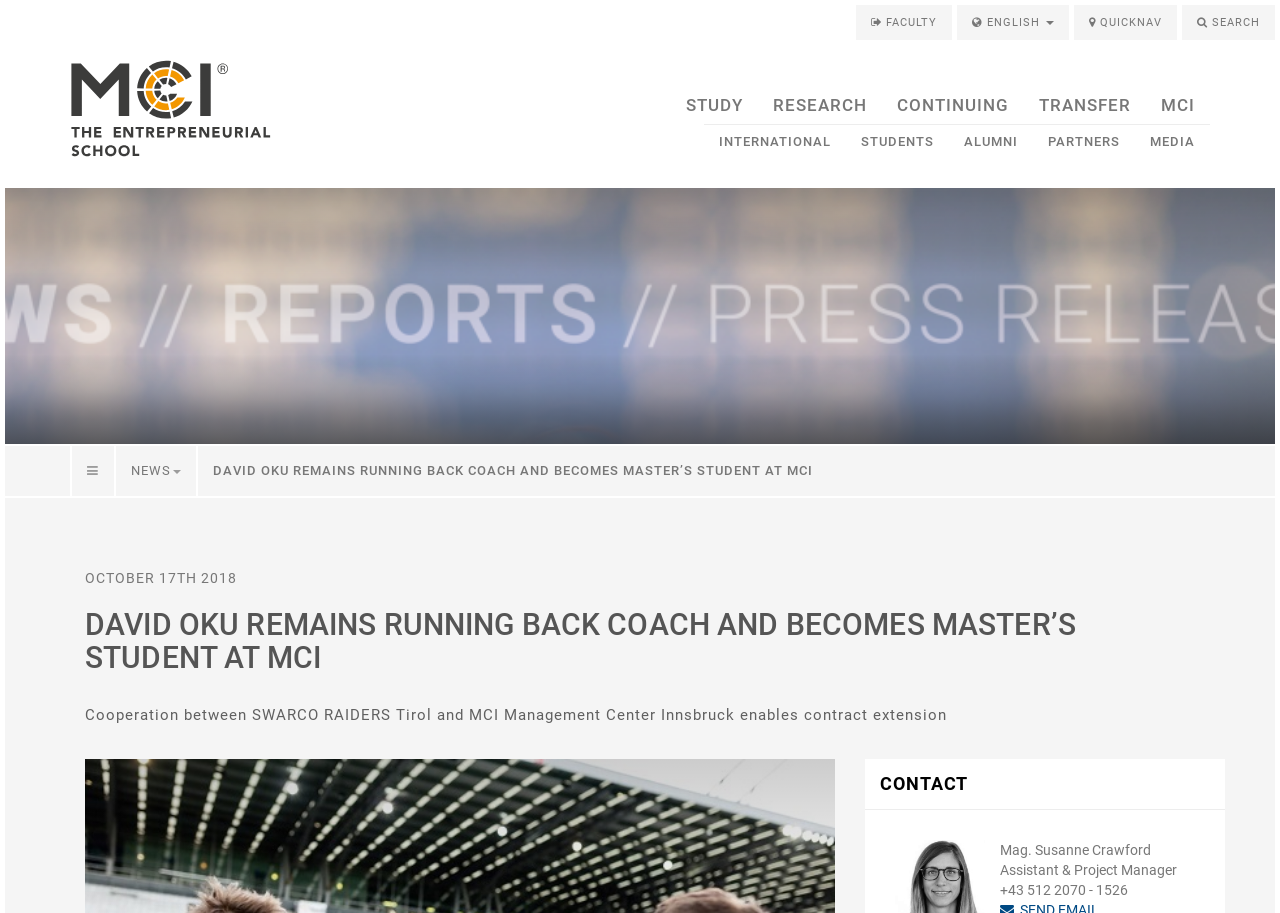Can you extract the primary headline text from the webpage?

DAVID OKU REMAINS RUNNING BACK COACH AND BECOMES MASTER’S STUDENT AT MCI